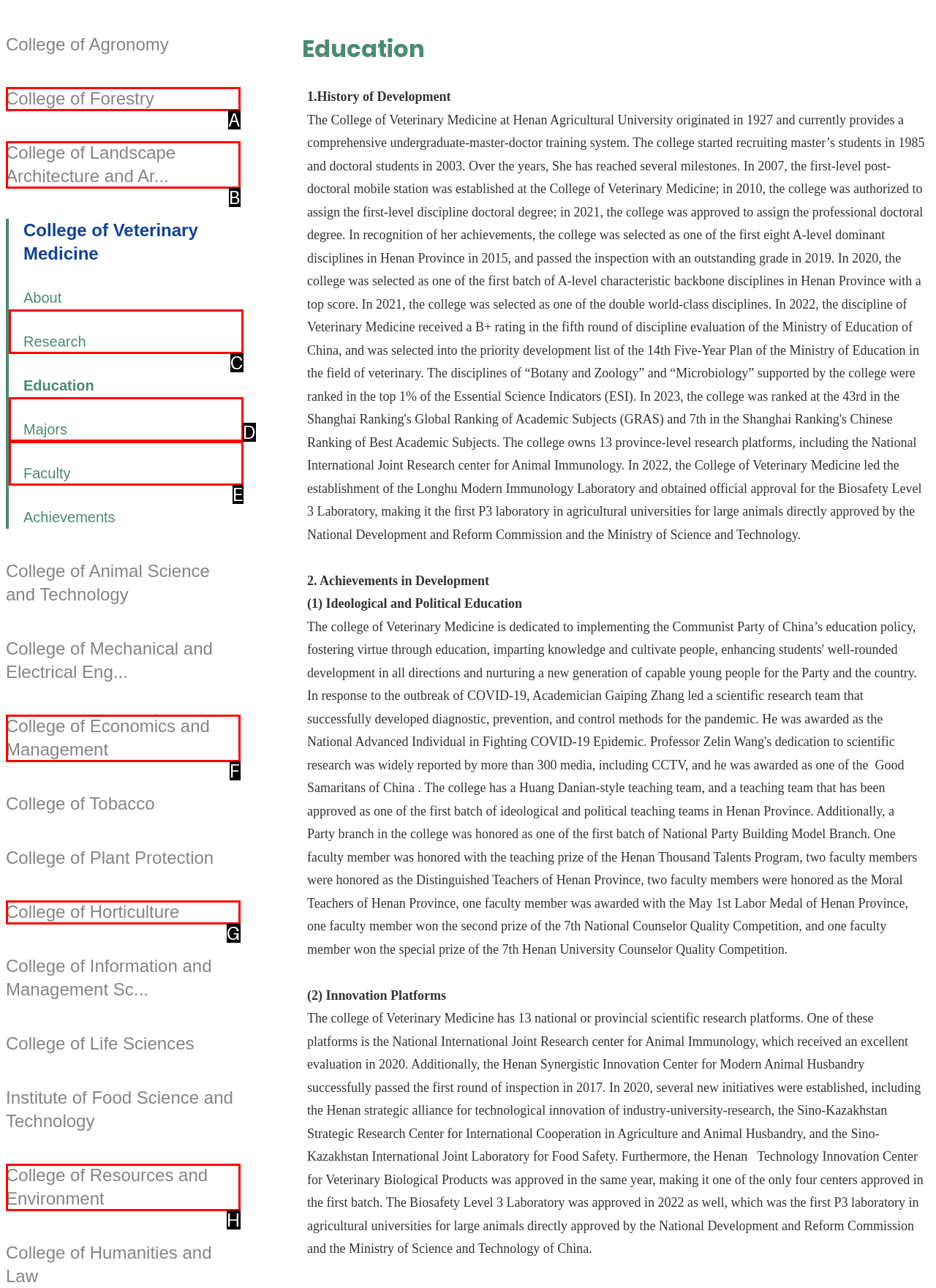Match the element description to one of the options: Research
Respond with the corresponding option's letter.

C